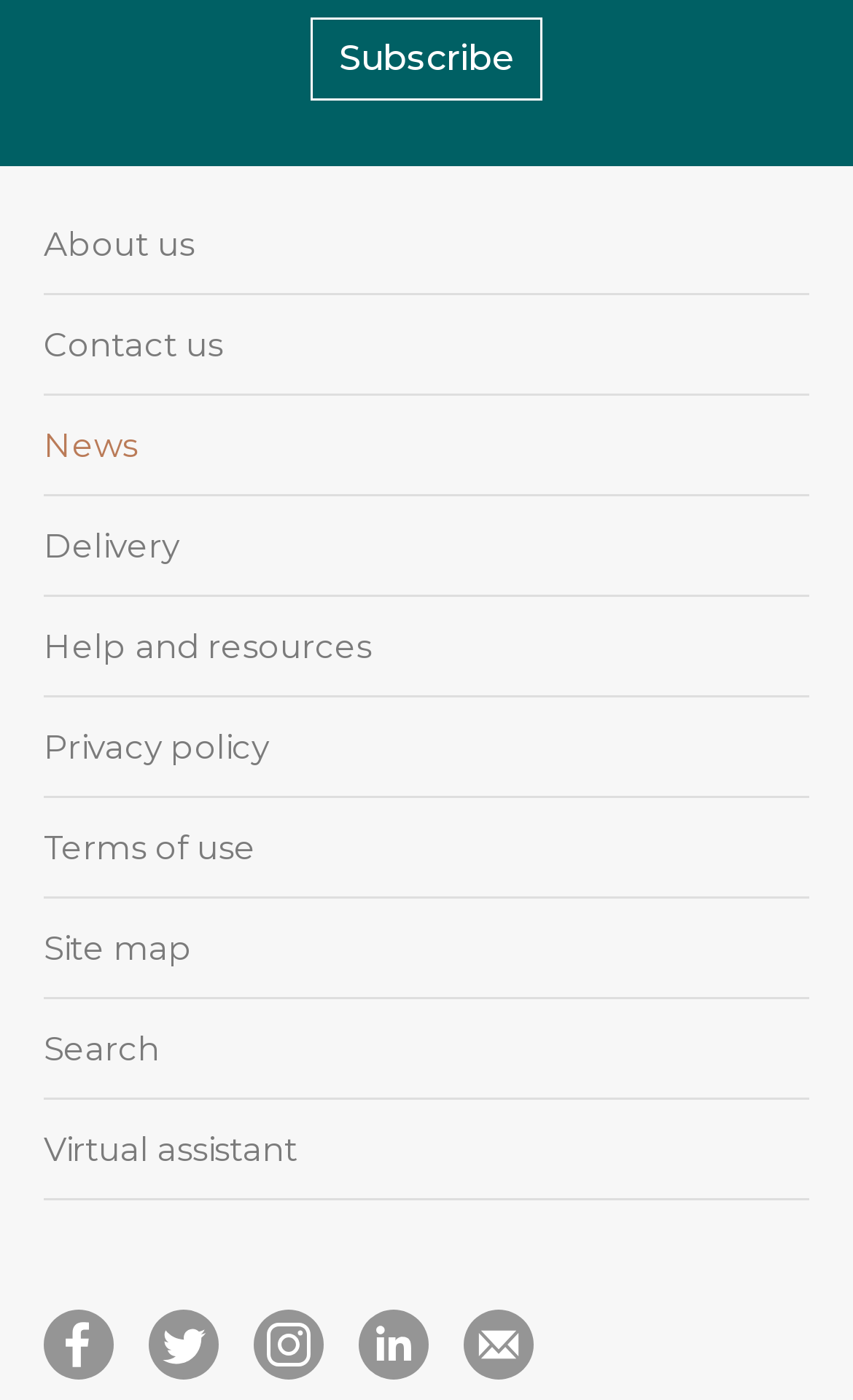Provide the bounding box coordinates, formatted as (top-left x, top-left y, bottom-right x, bottom-right y), with all values being floating point numbers between 0 and 1. Identify the bounding box of the UI element that matches the description: Help and resources

[0.051, 0.426, 0.949, 0.498]